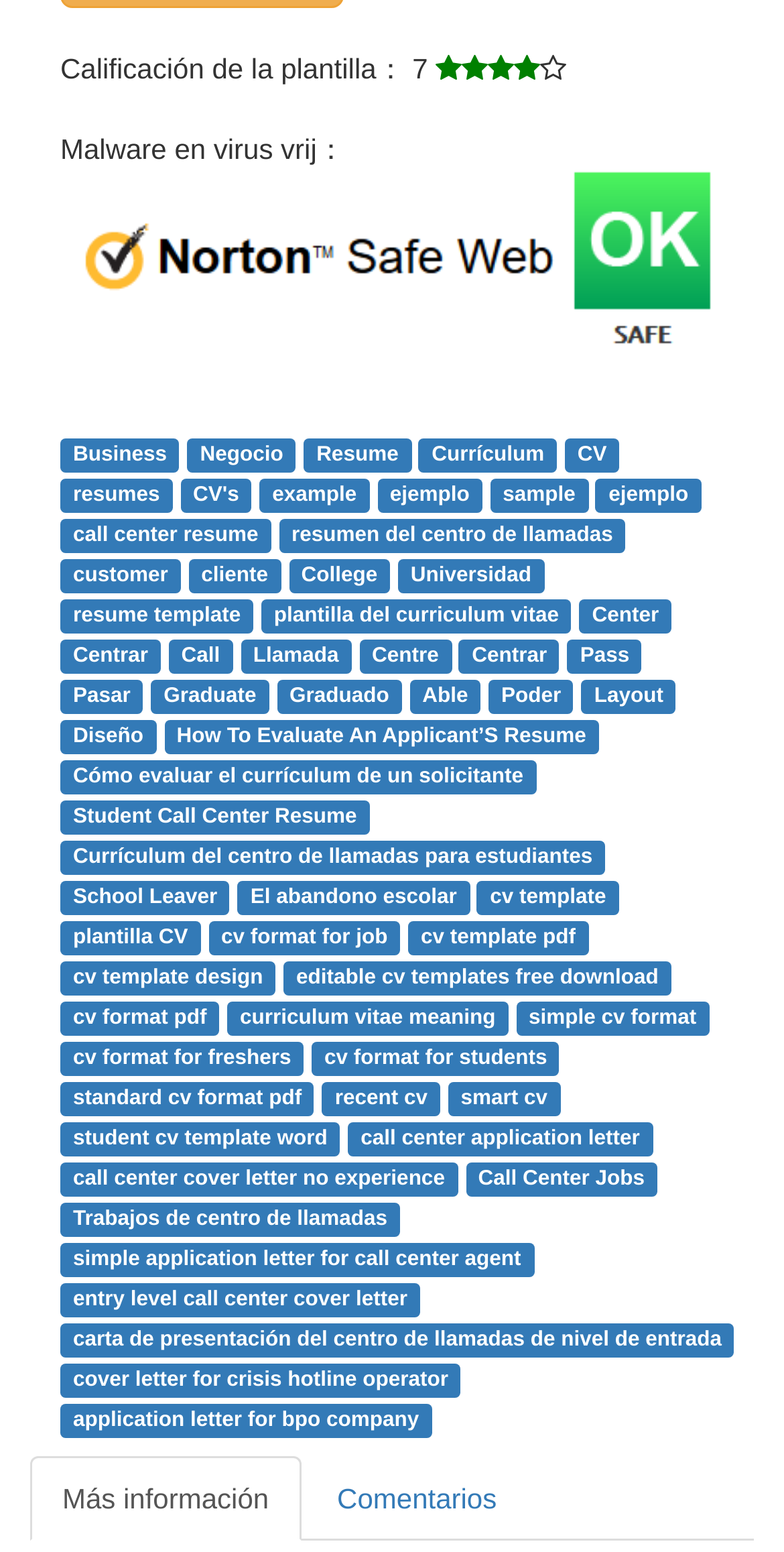Please find the bounding box coordinates of the element that needs to be clicked to perform the following instruction: "Open the 'Norton safe website'". The bounding box coordinates should be four float numbers between 0 and 1, represented as [left, top, right, bottom].

[0.077, 0.109, 0.923, 0.225]